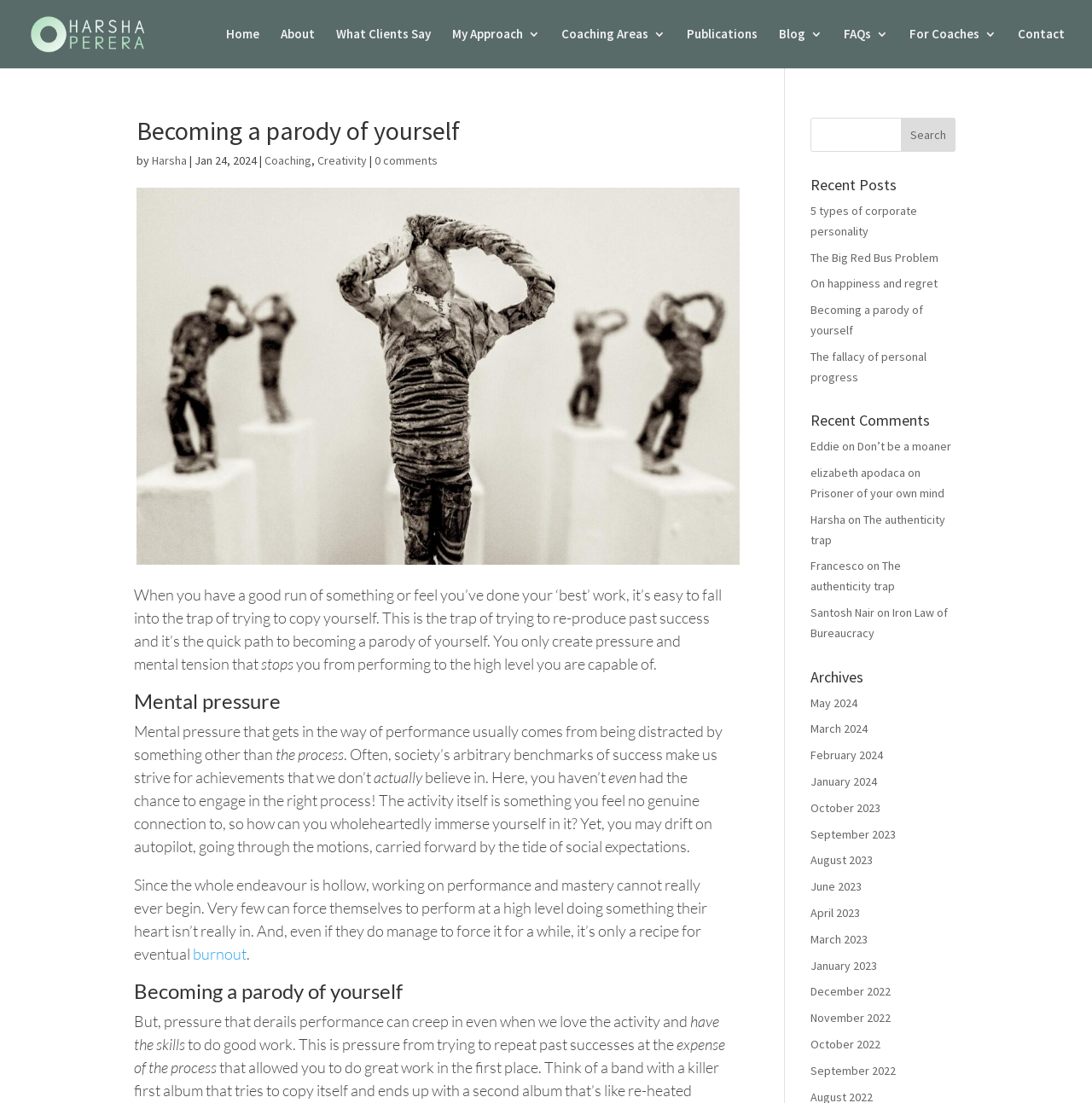Please provide the bounding box coordinates for the element that needs to be clicked to perform the following instruction: "Read the recent post '5 types of corporate personality'". The coordinates should be given as four float numbers between 0 and 1, i.e., [left, top, right, bottom].

[0.742, 0.184, 0.84, 0.216]